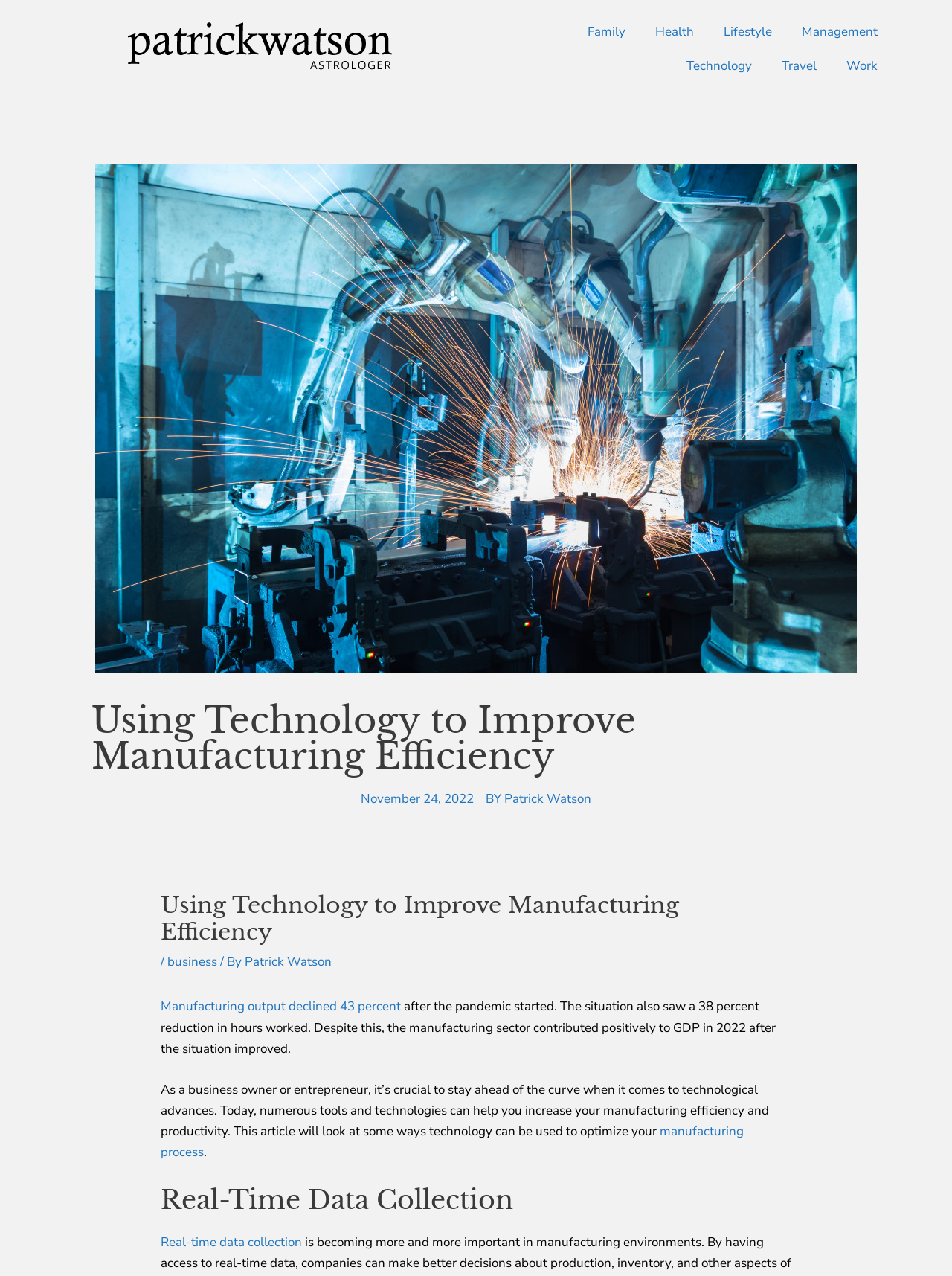What is the topic of the article?
Look at the image and answer with only one word or phrase.

Manufacturing Efficiency